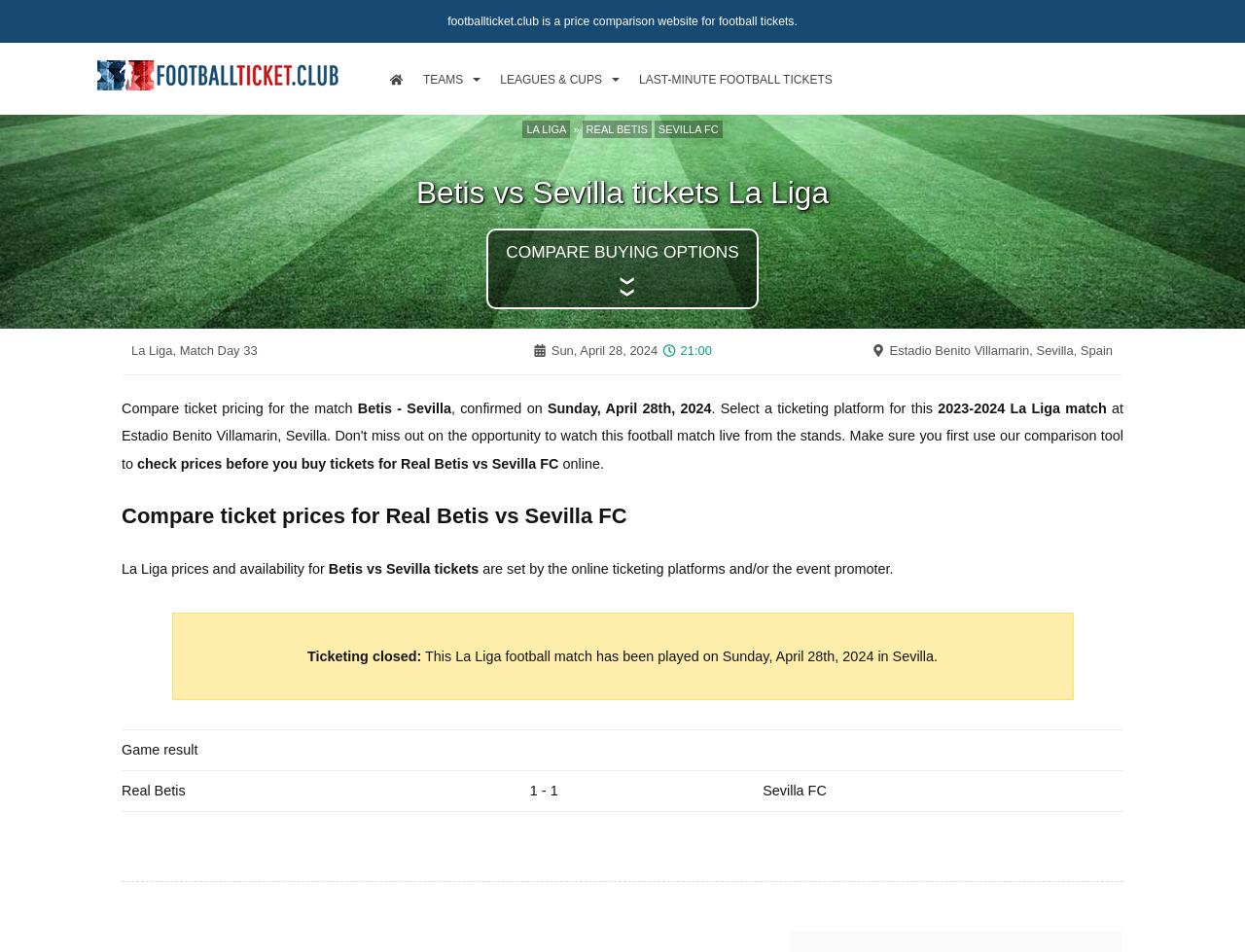What is the name of the two teams playing the match?
Identify the answer in the screenshot and reply with a single word or phrase.

Real Betis and Sevilla FC